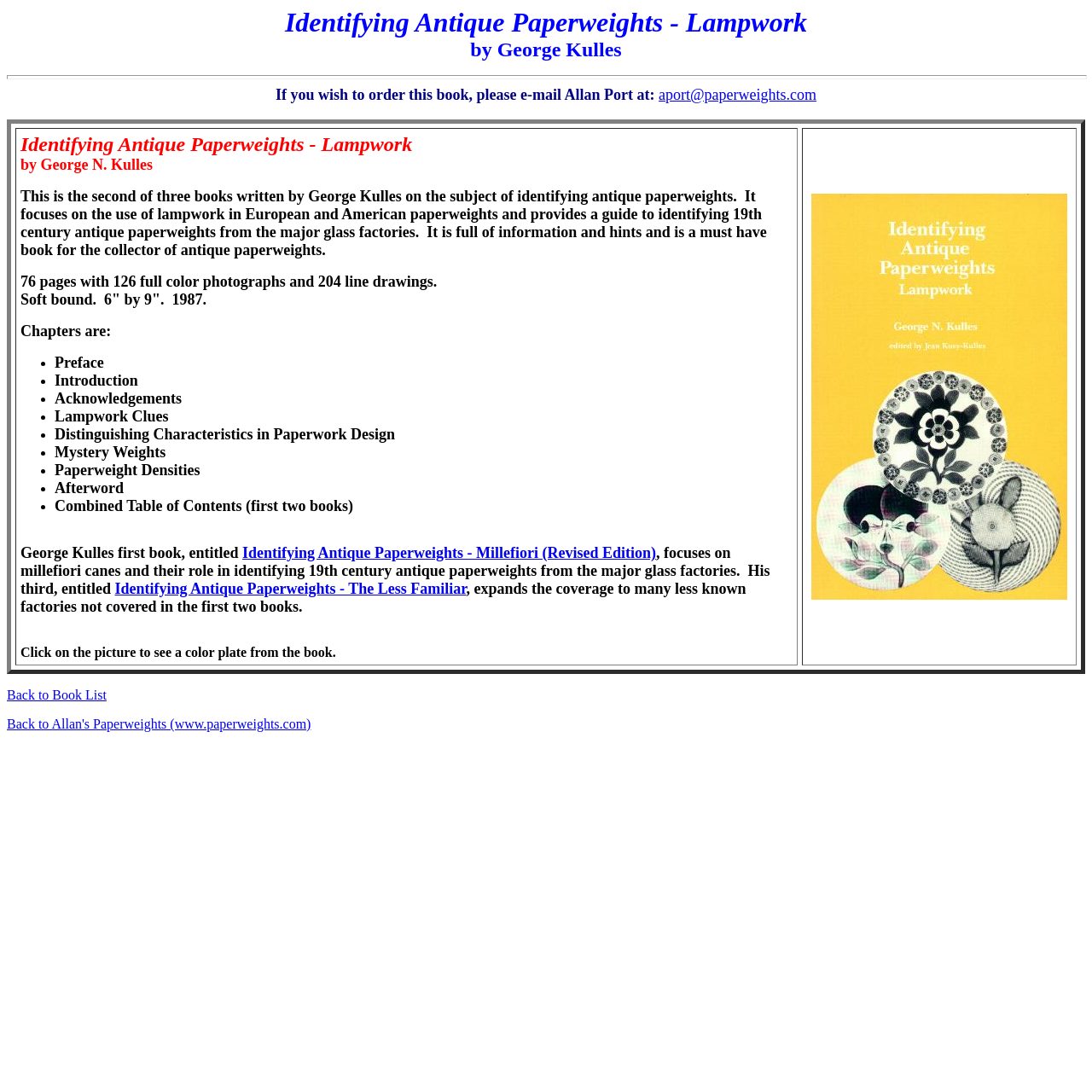How many photographs are in the book?
Answer briefly with a single word or phrase based on the image.

126